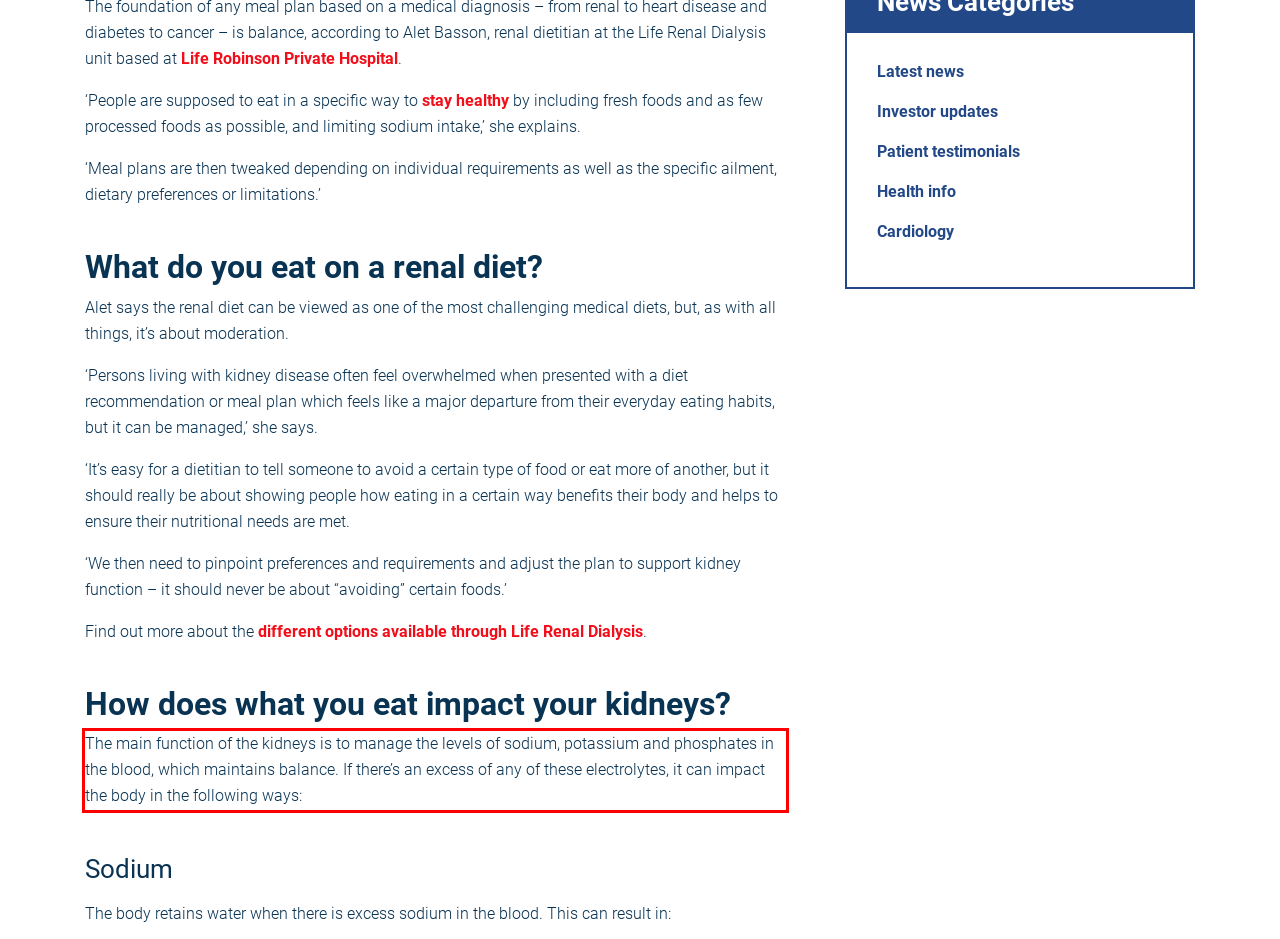There is a UI element on the webpage screenshot marked by a red bounding box. Extract and generate the text content from within this red box.

The main function of the kidneys is to manage the levels of sodium, potassium and phosphates in the blood, which maintains balance. If there’s an excess of any of these electrolytes, it can impact the body in the following ways: